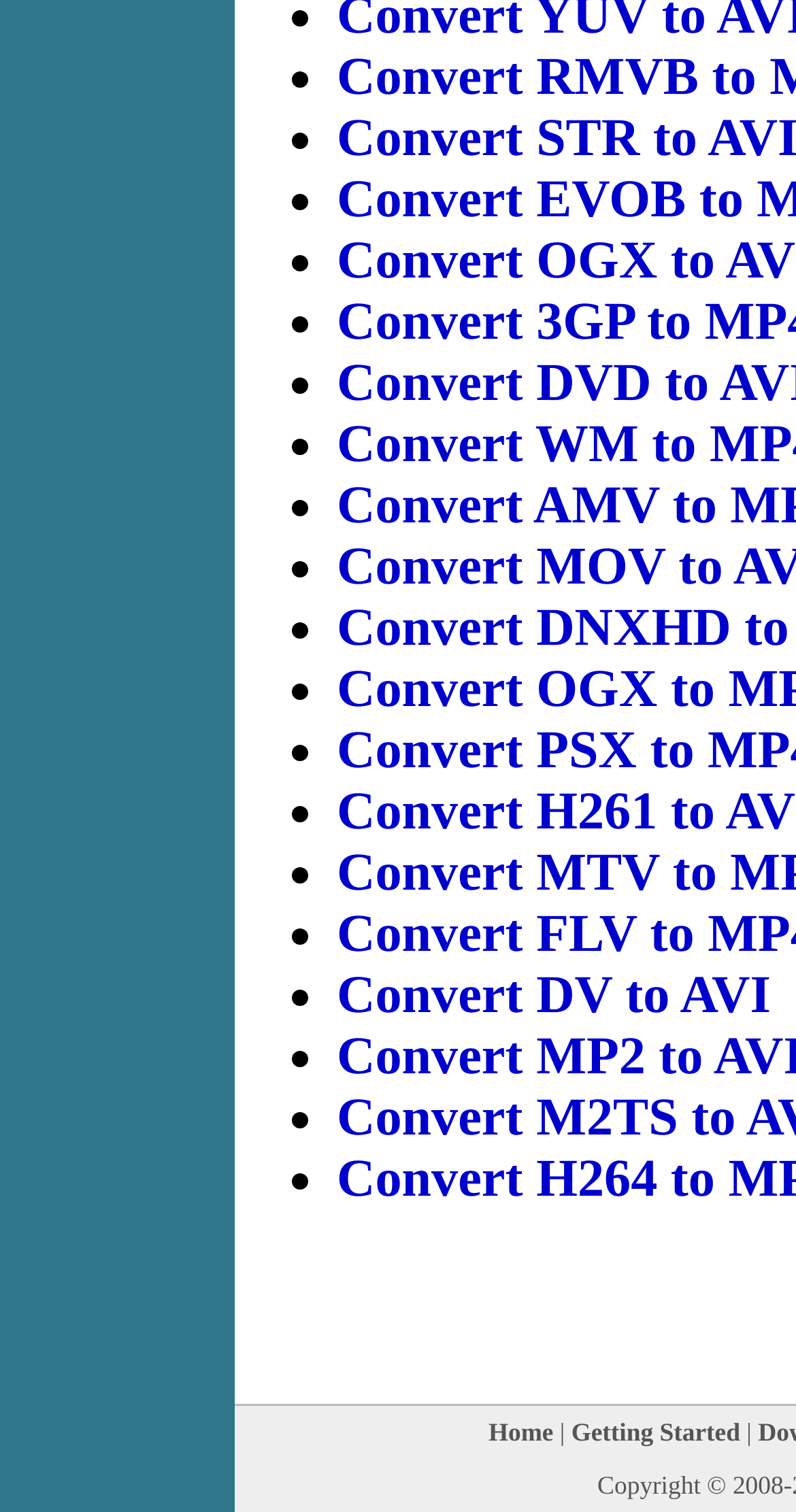How many list markers are on the webpage?
Please provide a single word or phrase as your answer based on the screenshot.

20